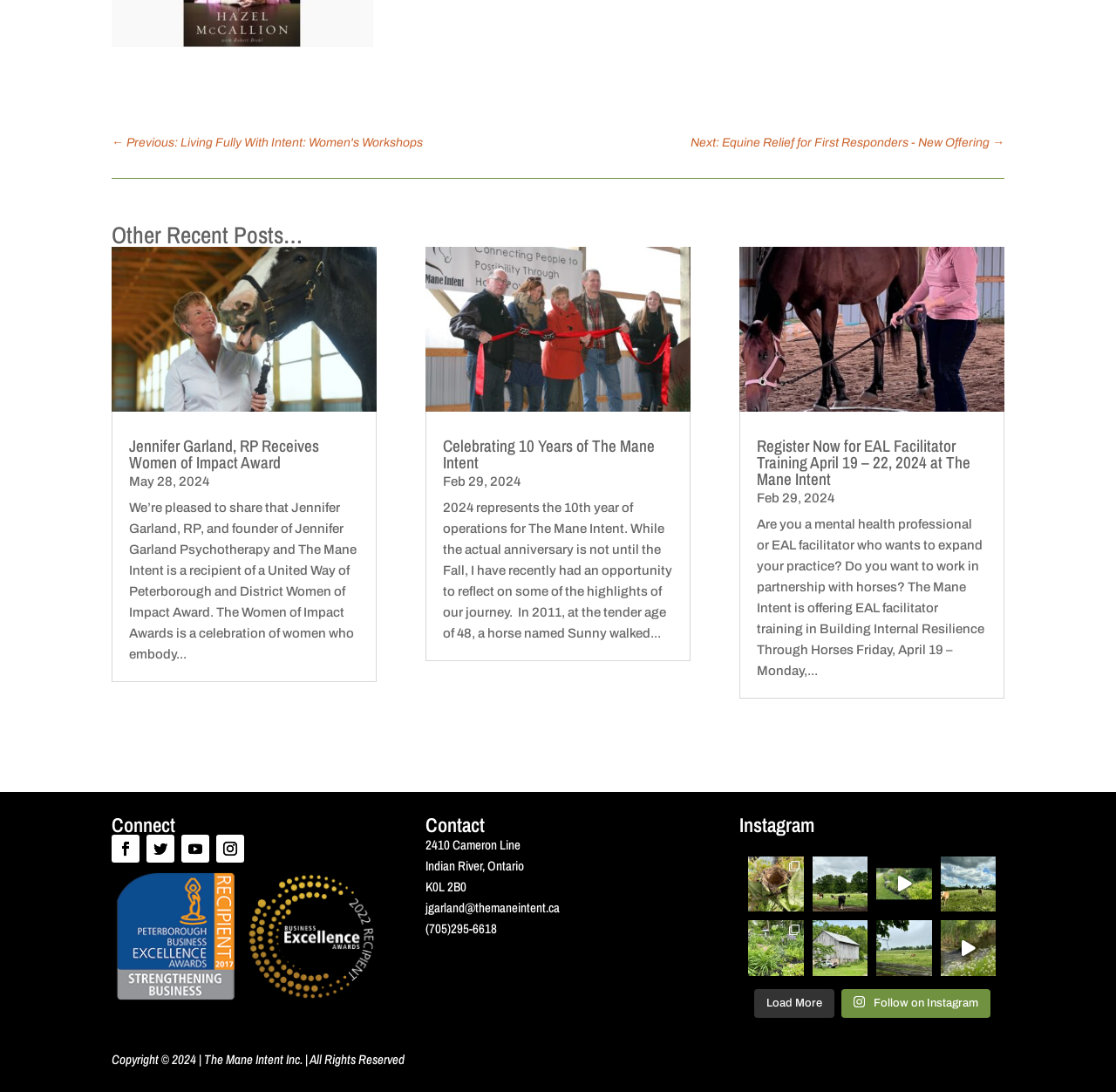Identify the bounding box coordinates of the region that should be clicked to execute the following instruction: "Click on the 'Next: Equine Relief for First Responders - New Offering →' link".

[0.619, 0.122, 0.9, 0.141]